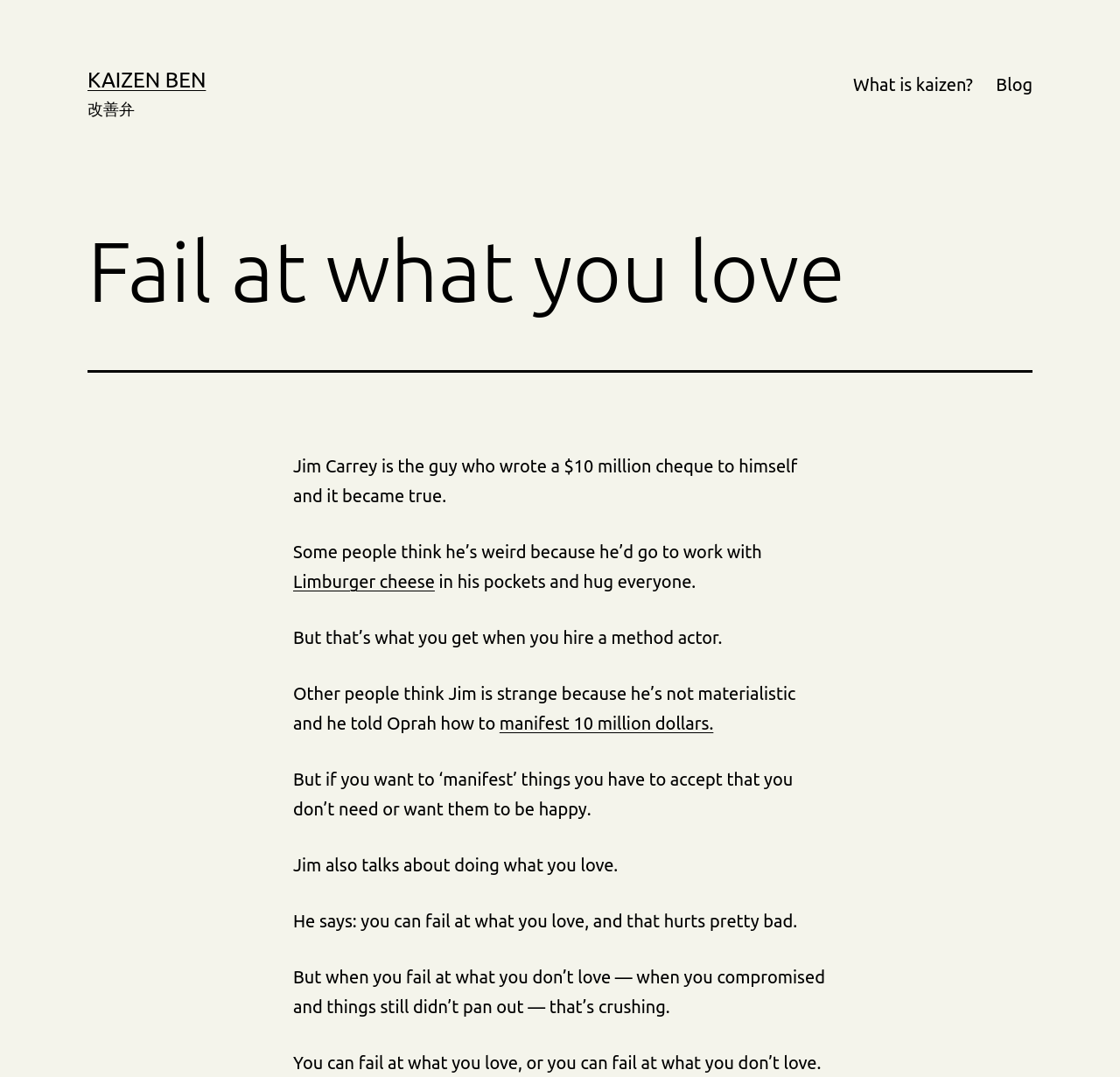What is the name of the website?
Look at the image and respond with a one-word or short phrase answer.

Kaizen Ben